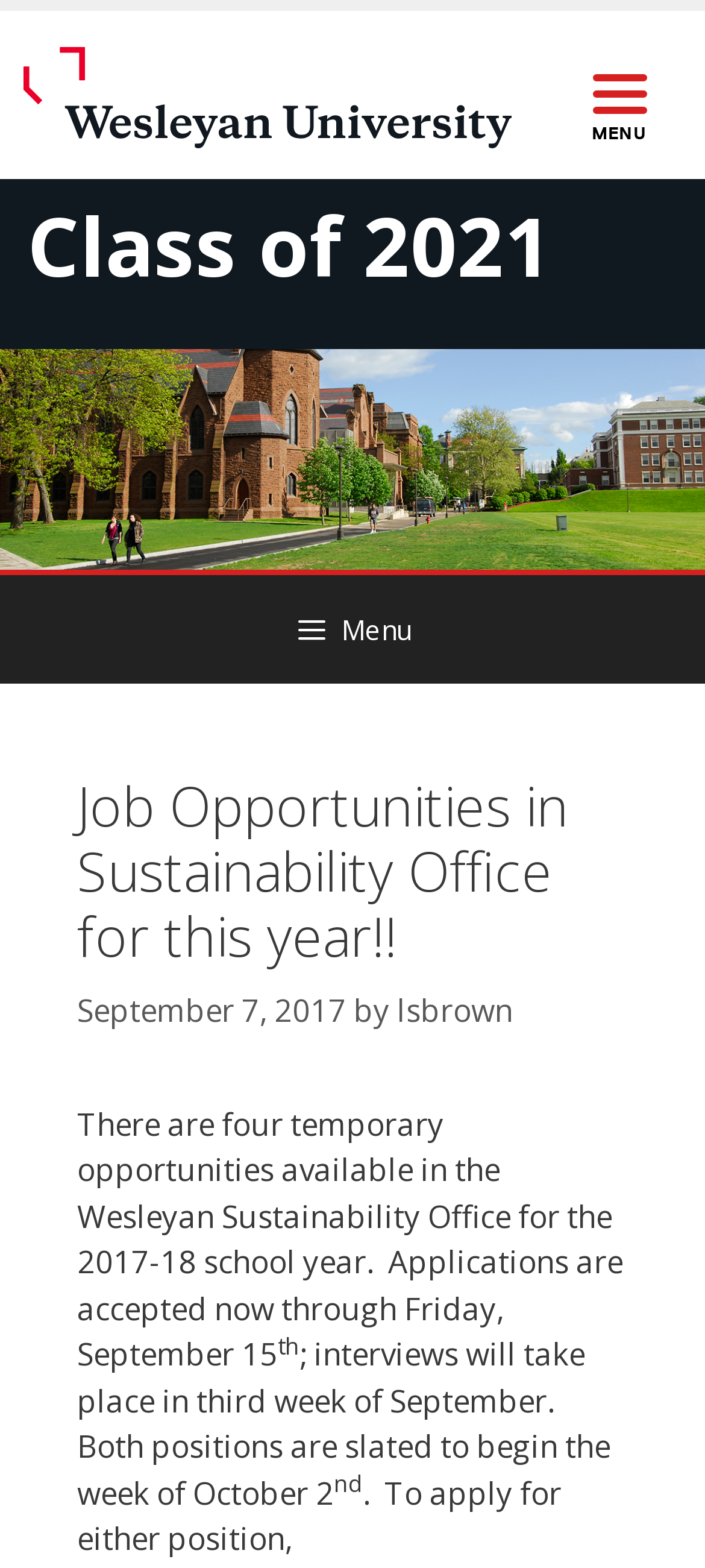When are the positions slated to begin?
Examine the image and give a concise answer in one word or a short phrase.

Week of October 2